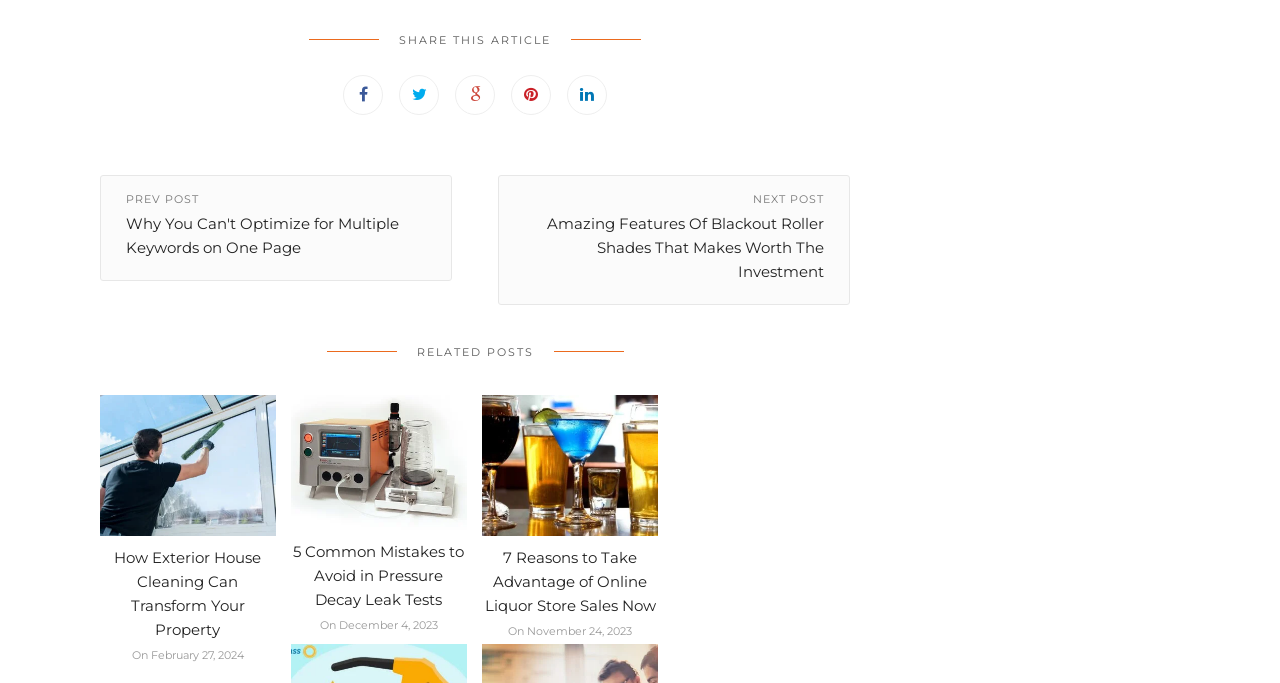Please specify the bounding box coordinates of the region to click in order to perform the following instruction: "Share this article".

[0.312, 0.048, 0.43, 0.069]